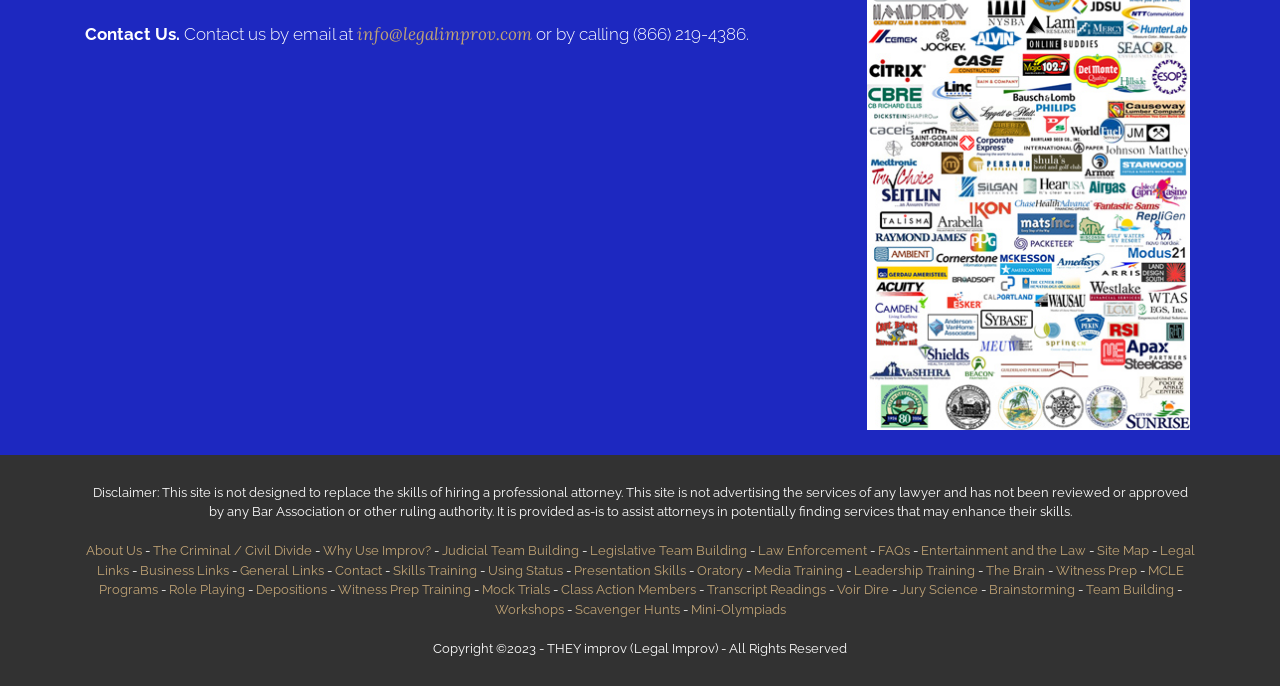What is the purpose of the 'Judicial Team Building' link? Please answer the question using a single word or phrase based on the image.

Team building for judges